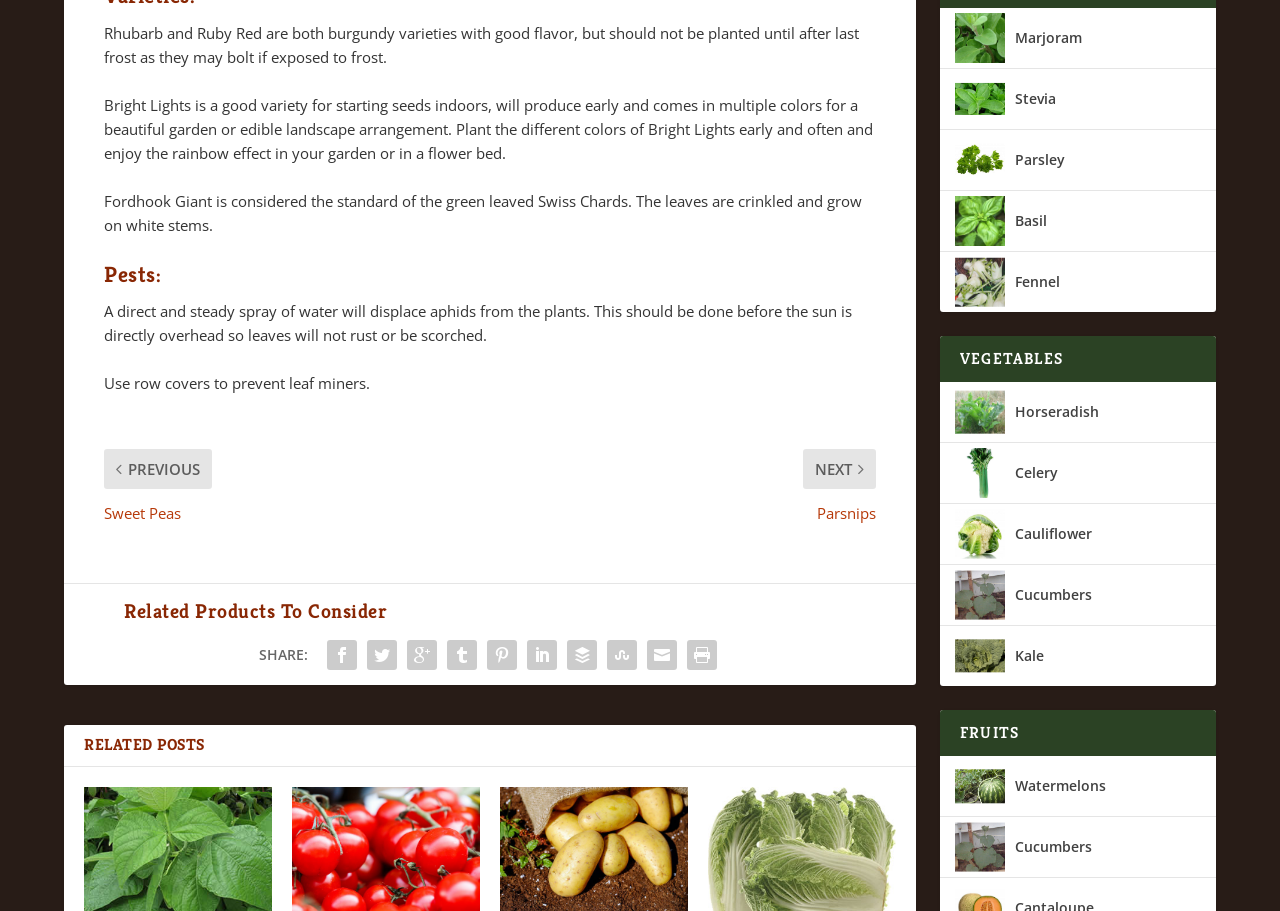Ascertain the bounding box coordinates for the UI element detailed here: "parent_node: Marjoram". The coordinates should be provided as [left, top, right, bottom] with each value being a float between 0 and 1.

[0.746, 0.014, 0.785, 0.069]